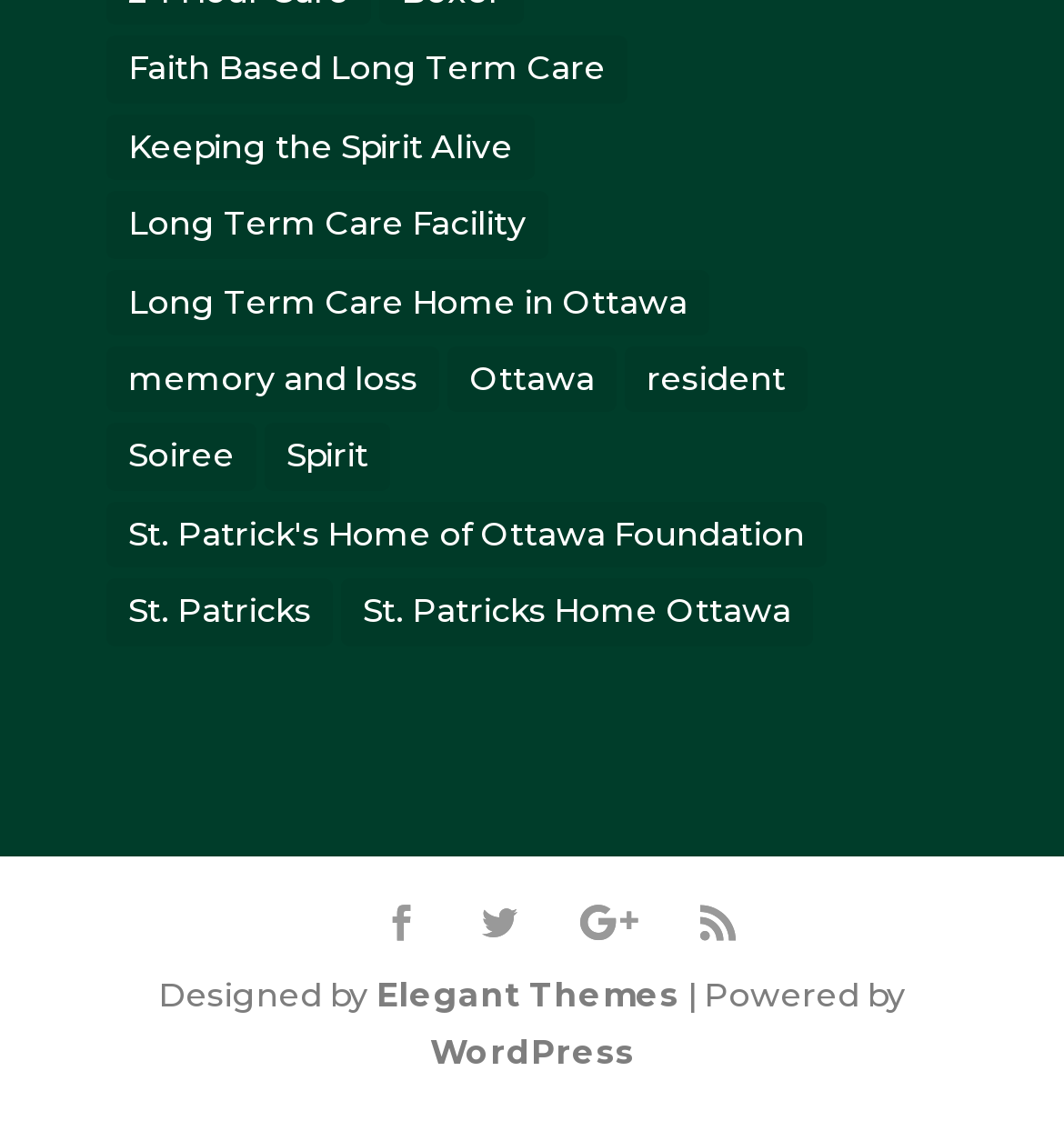Please determine the bounding box coordinates of the area that needs to be clicked to complete this task: 'Visit Elegant Themes'. The coordinates must be four float numbers between 0 and 1, formatted as [left, top, right, bottom].

[0.354, 0.869, 0.638, 0.906]